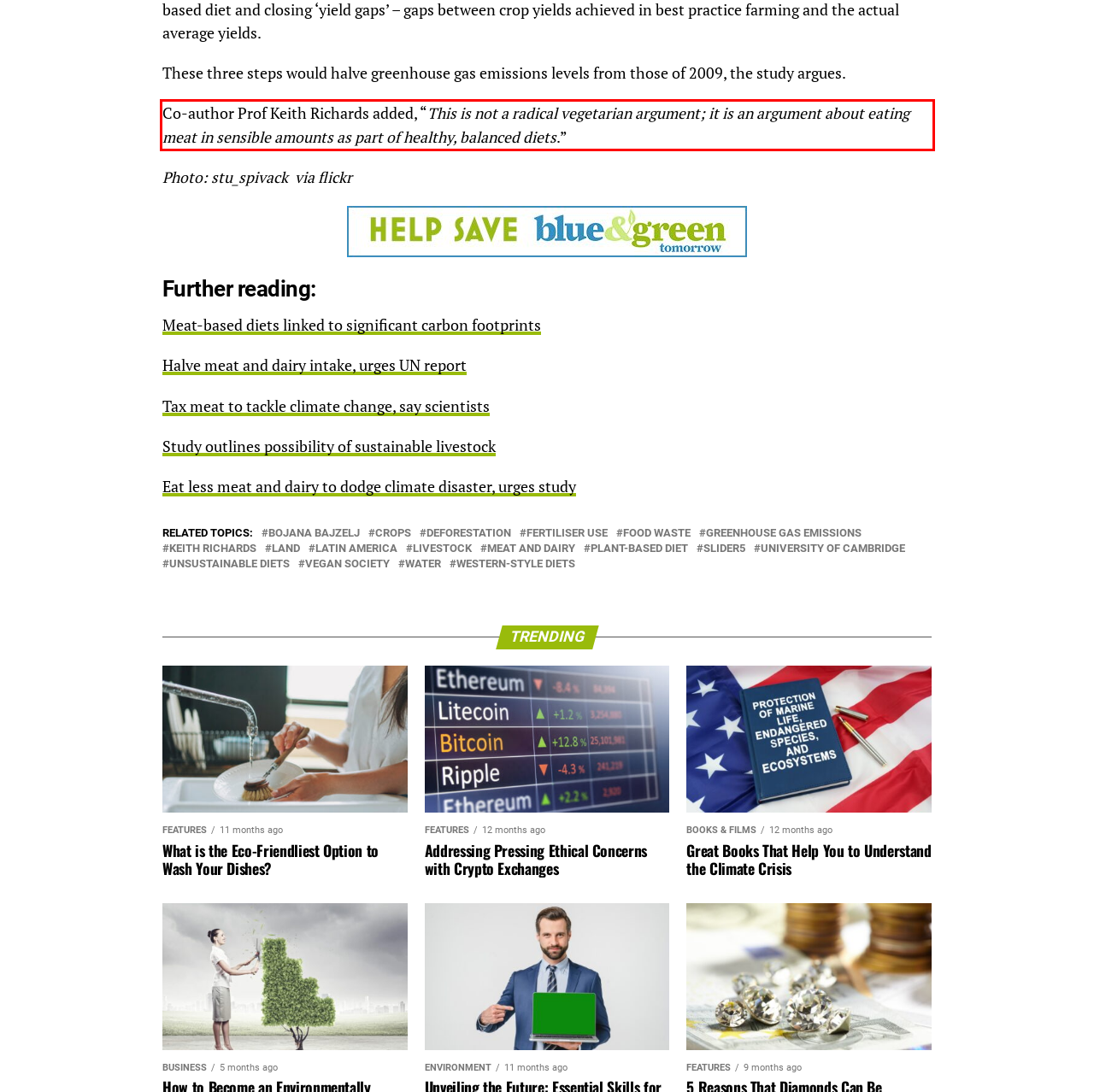Please analyze the screenshot of a webpage and extract the text content within the red bounding box using OCR.

Co-author Prof Keith Richards added, “This is not a radical vegetarian argument; it is an argument about eating meat in sensible amounts as part of healthy, balanced diets.”